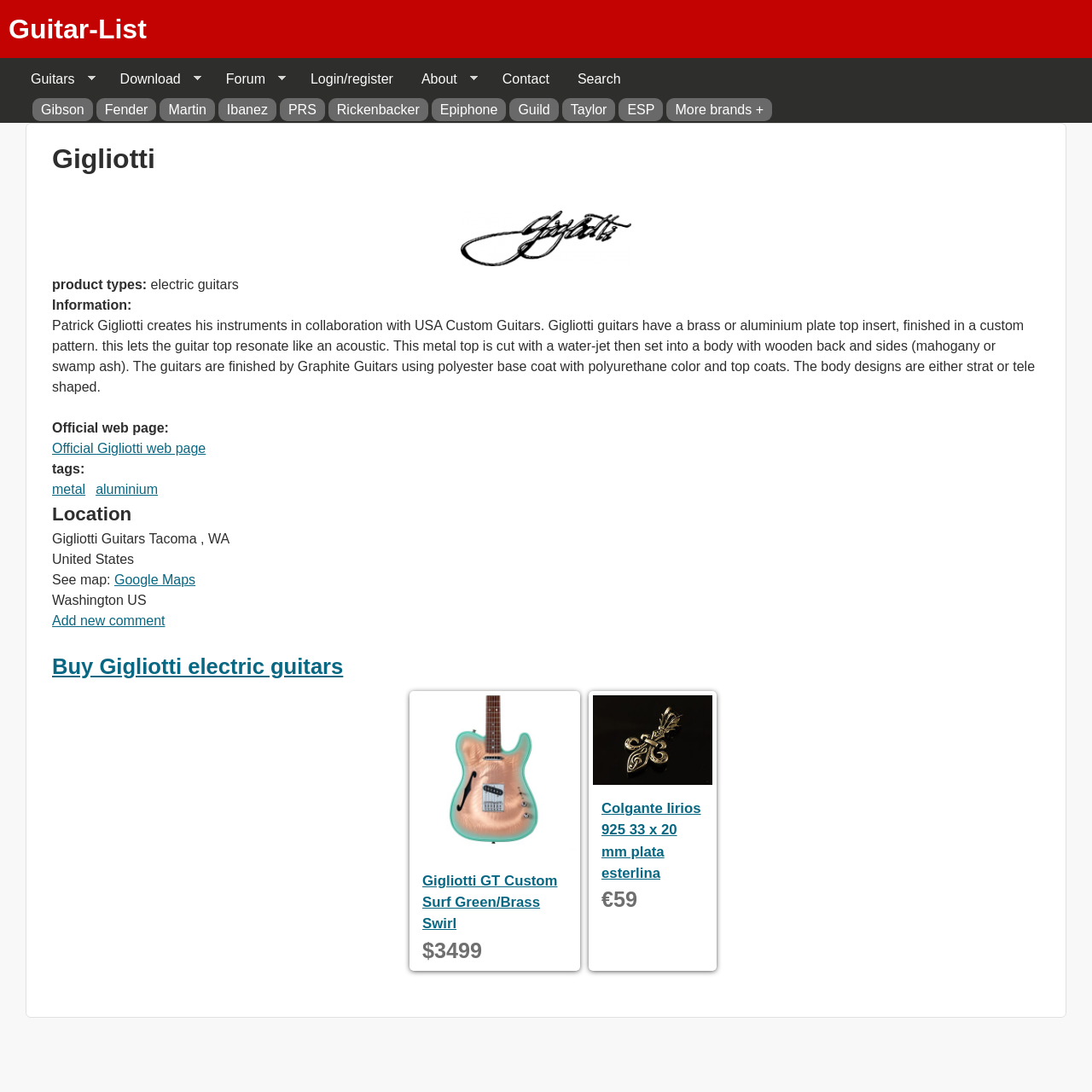Determine the coordinates of the bounding box that should be clicked to complete the instruction: "Search for 'metal' guitars". The coordinates should be represented by four float numbers between 0 and 1: [left, top, right, bottom].

[0.048, 0.442, 0.078, 0.455]